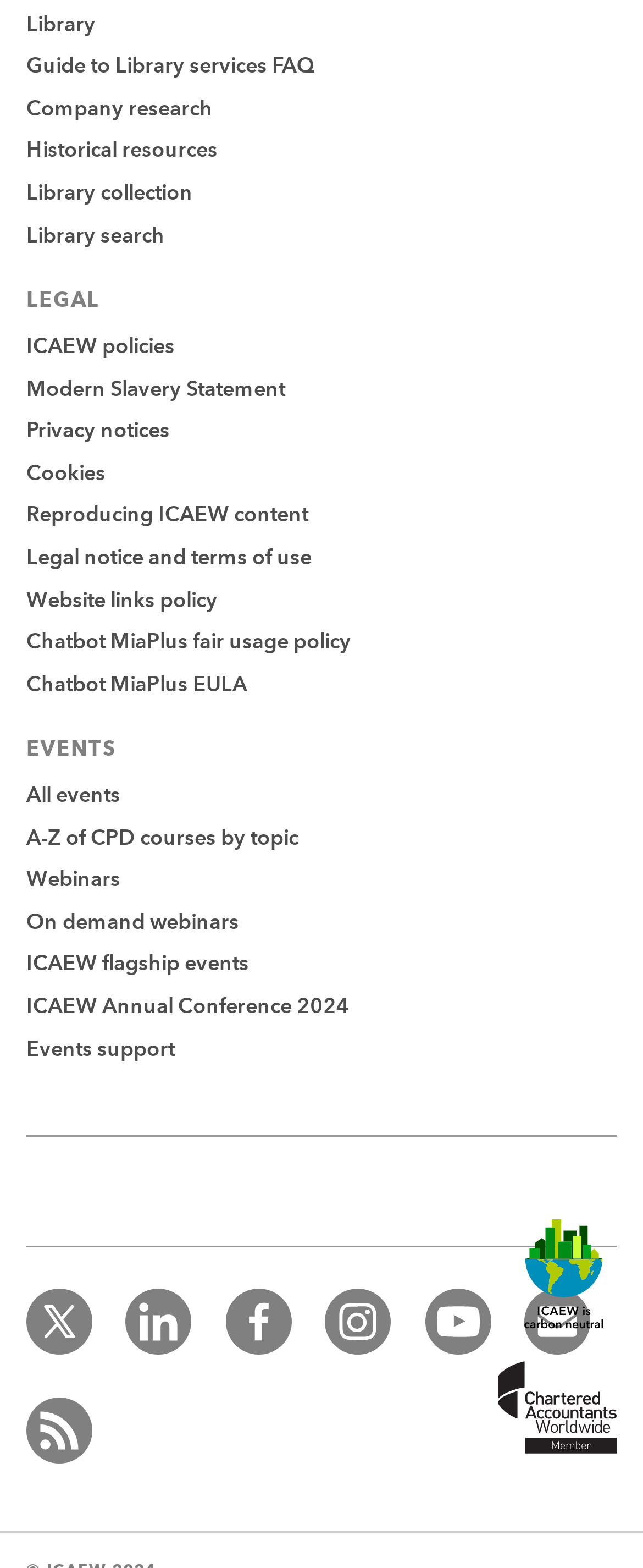Given the description of the UI element: "Cookies", predict the bounding box coordinates in the form of [left, top, right, bottom], with each value being a float between 0 and 1.

[0.041, 0.293, 0.164, 0.31]